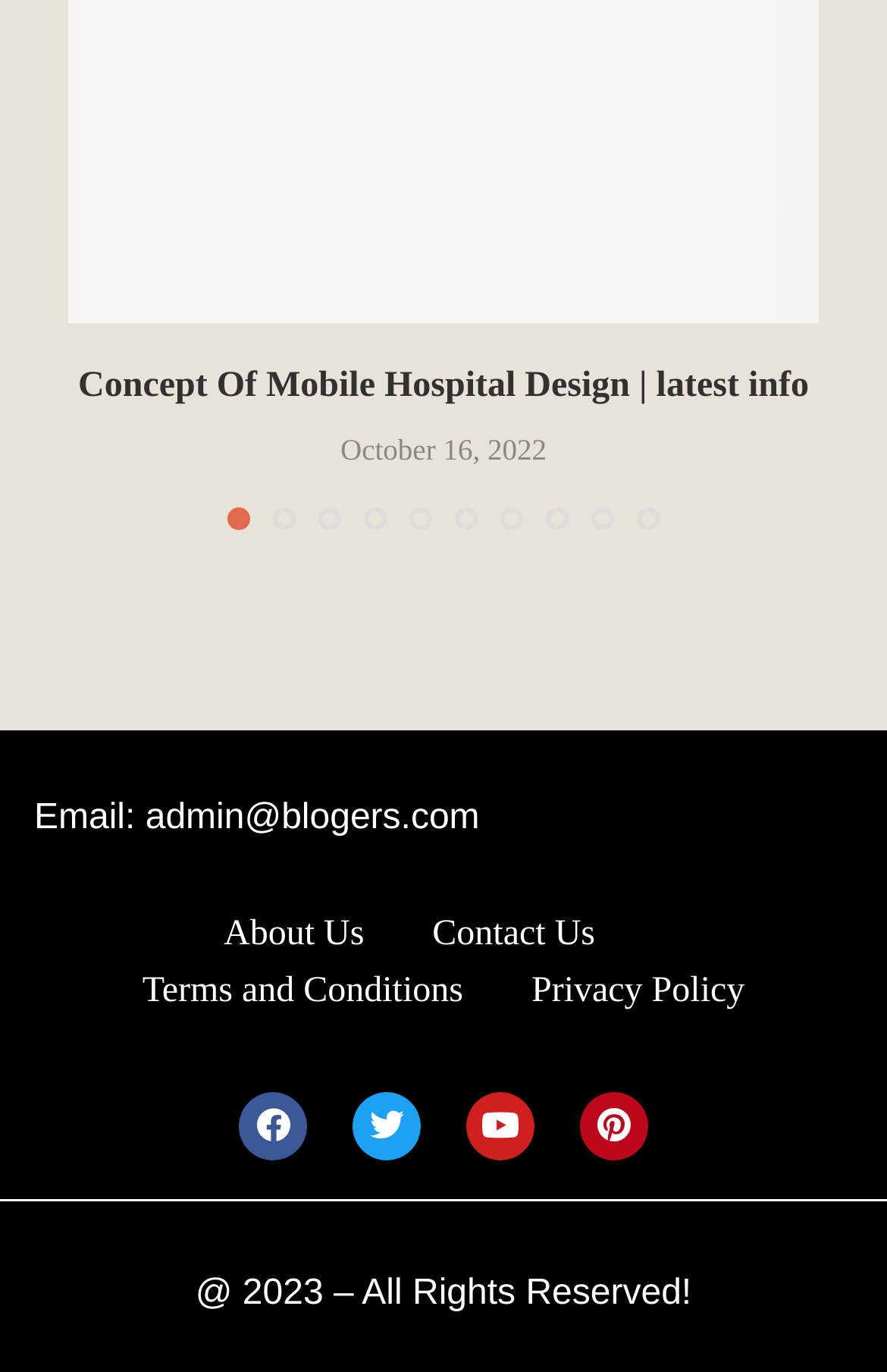Give the bounding box coordinates for the element described as: "About Us".

[0.252, 0.661, 0.411, 0.701]